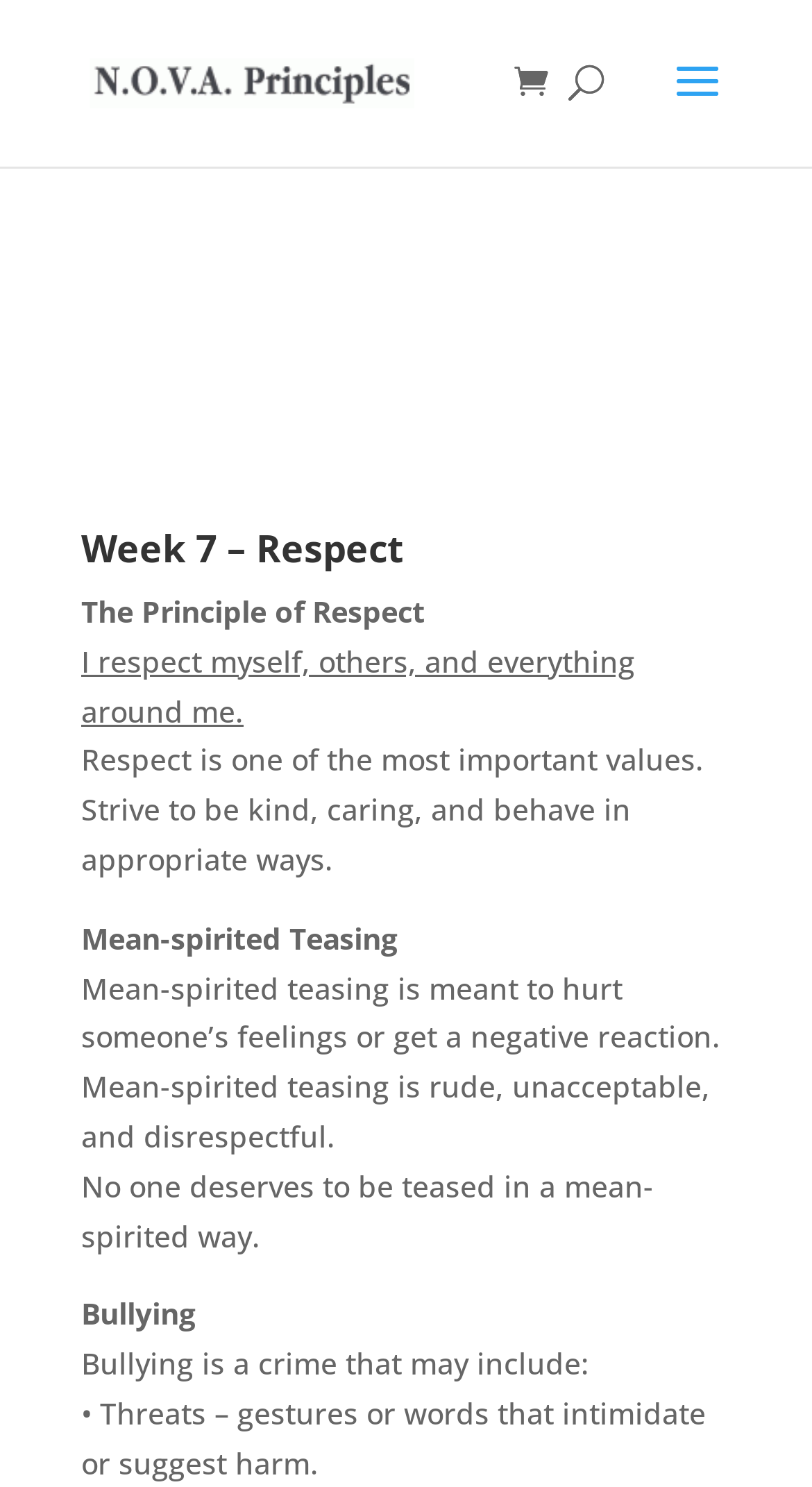Answer the question below with a single word or a brief phrase: 
What is the principle discussed in Week 7?

Respect